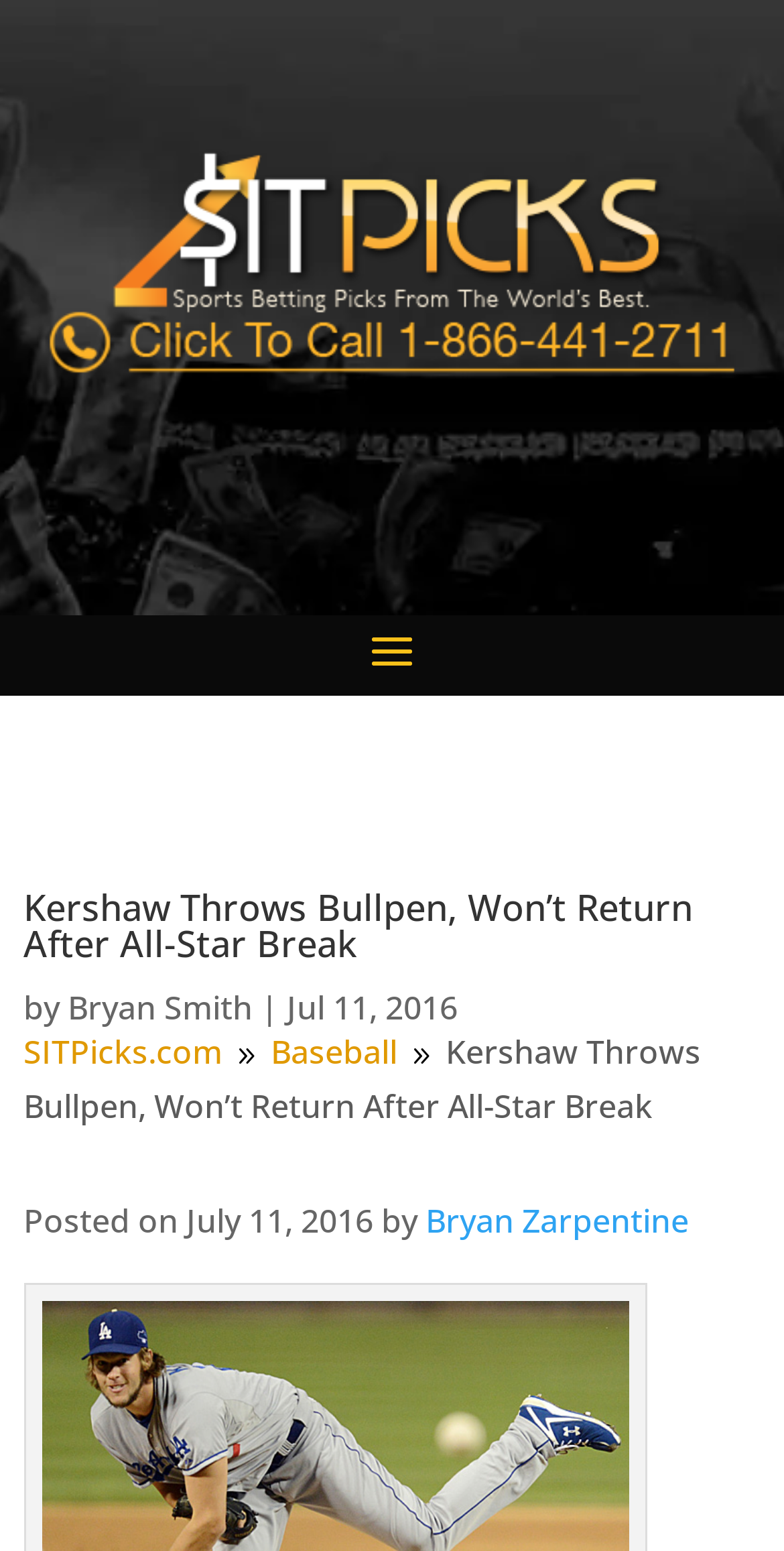Using floating point numbers between 0 and 1, provide the bounding box coordinates in the format (top-left x, top-left y, bottom-right x, bottom-right y). Locate the UI element described here: SITPicks.com

[0.03, 0.664, 0.284, 0.692]